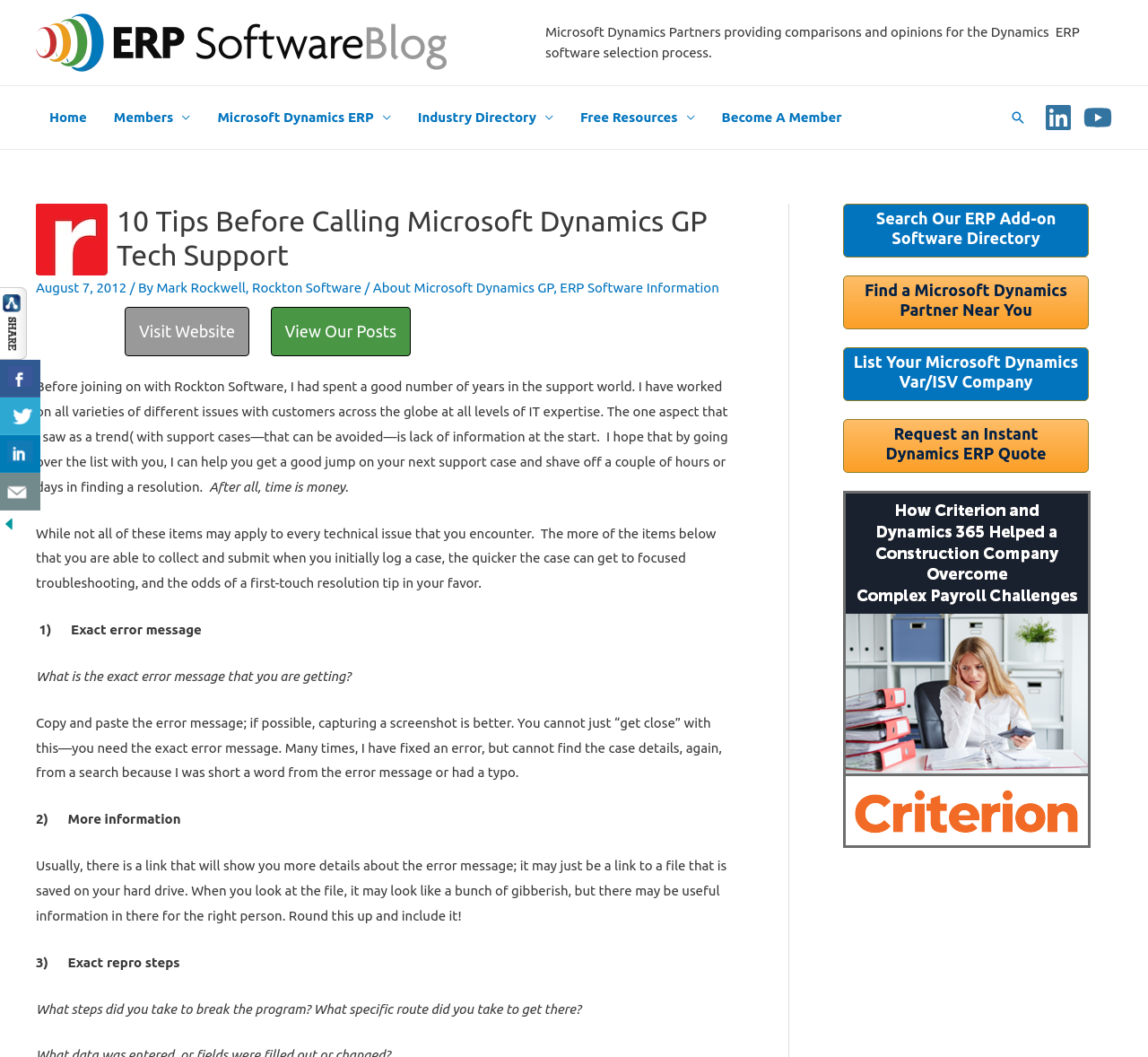Please identify the bounding box coordinates of the element that needs to be clicked to perform the following instruction: "Click on the 'Home' link".

[0.031, 0.081, 0.087, 0.141]